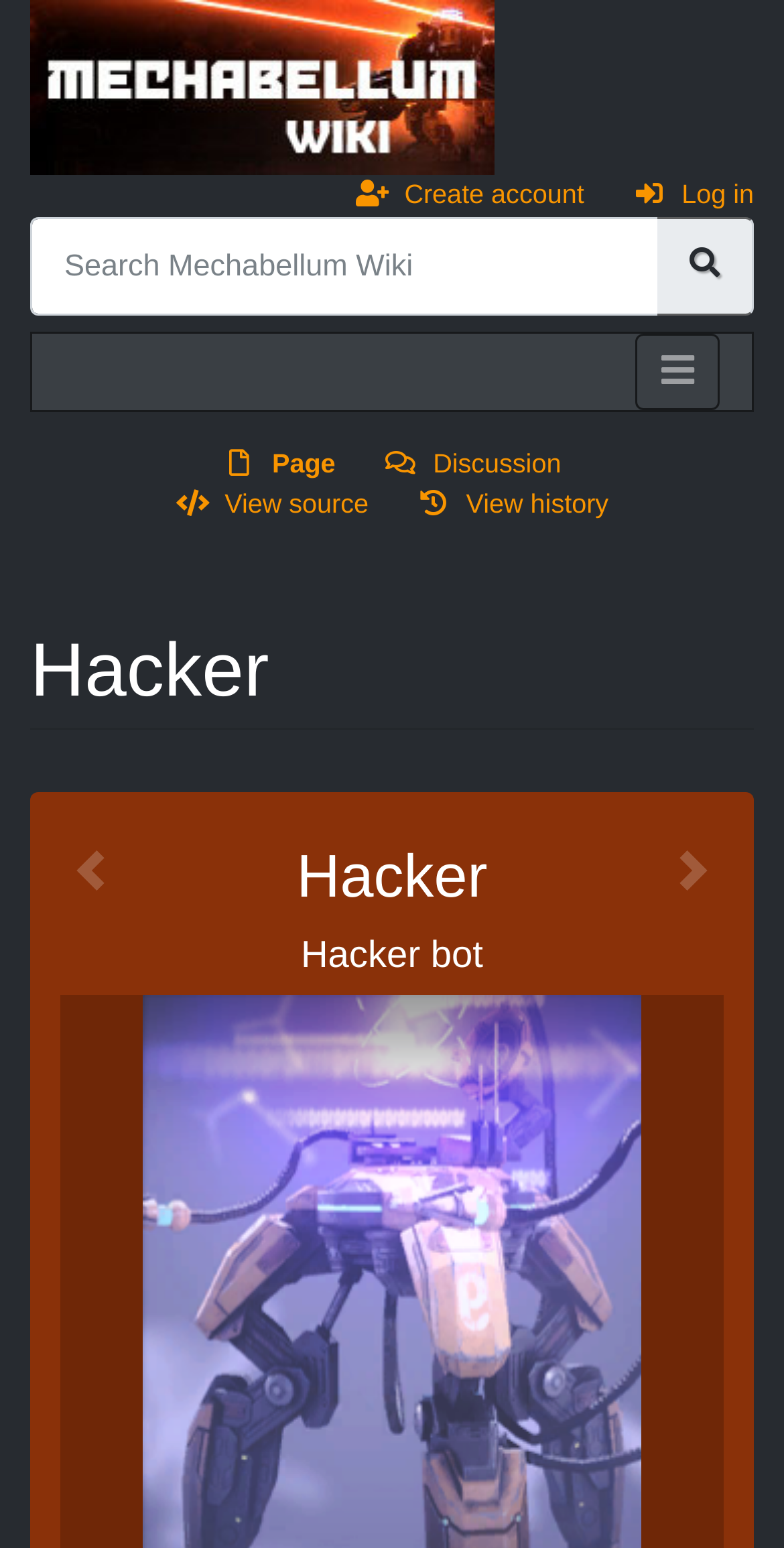How many buttons are on the page?
Based on the visual, give a brief answer using one word or a short phrase.

2